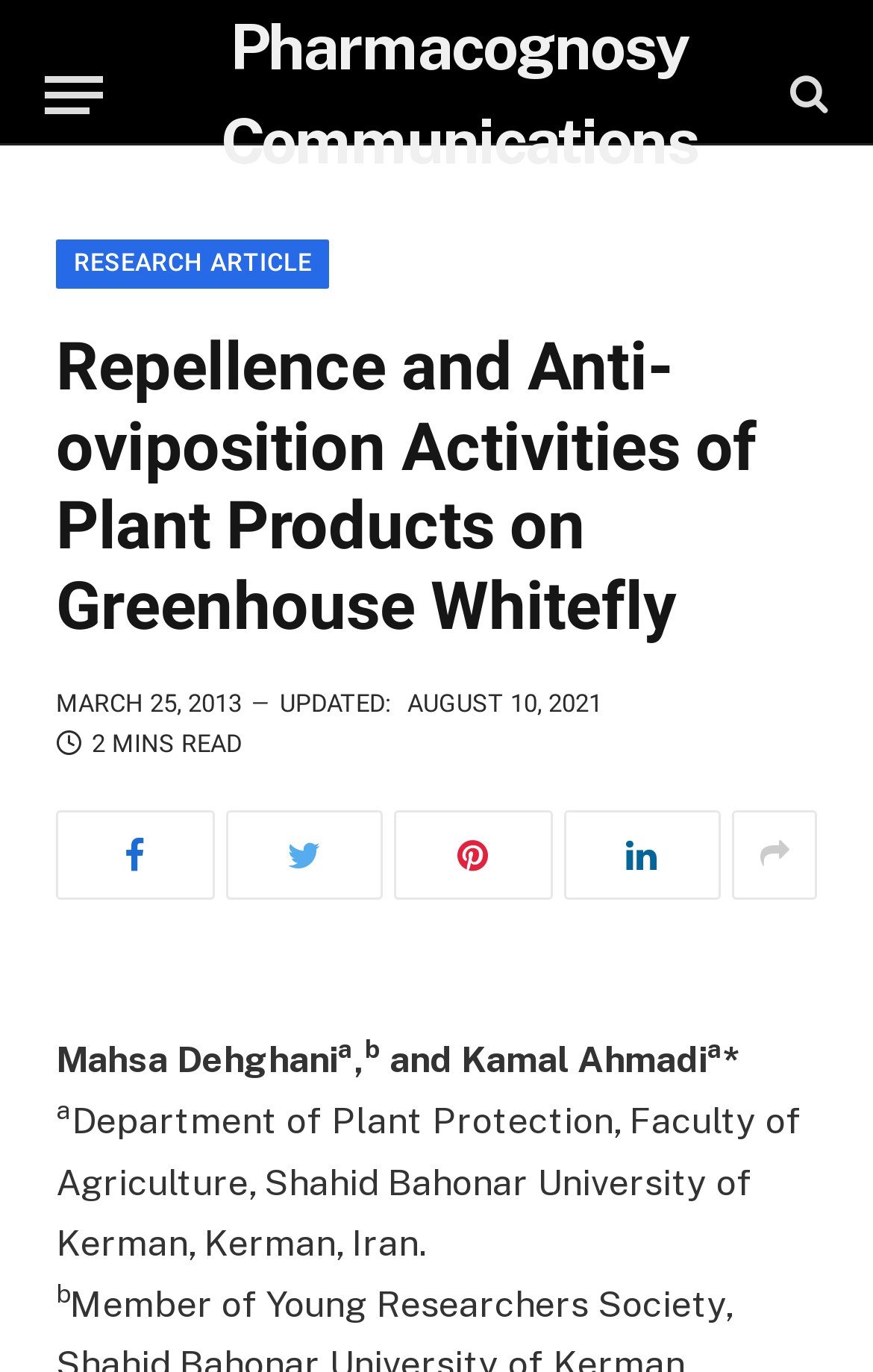Extract the bounding box coordinates of the UI element described: "aria-label="Share on linkedin"". Provide the coordinates in the format [left, top, right, bottom] with values ranging from 0 to 1.

None